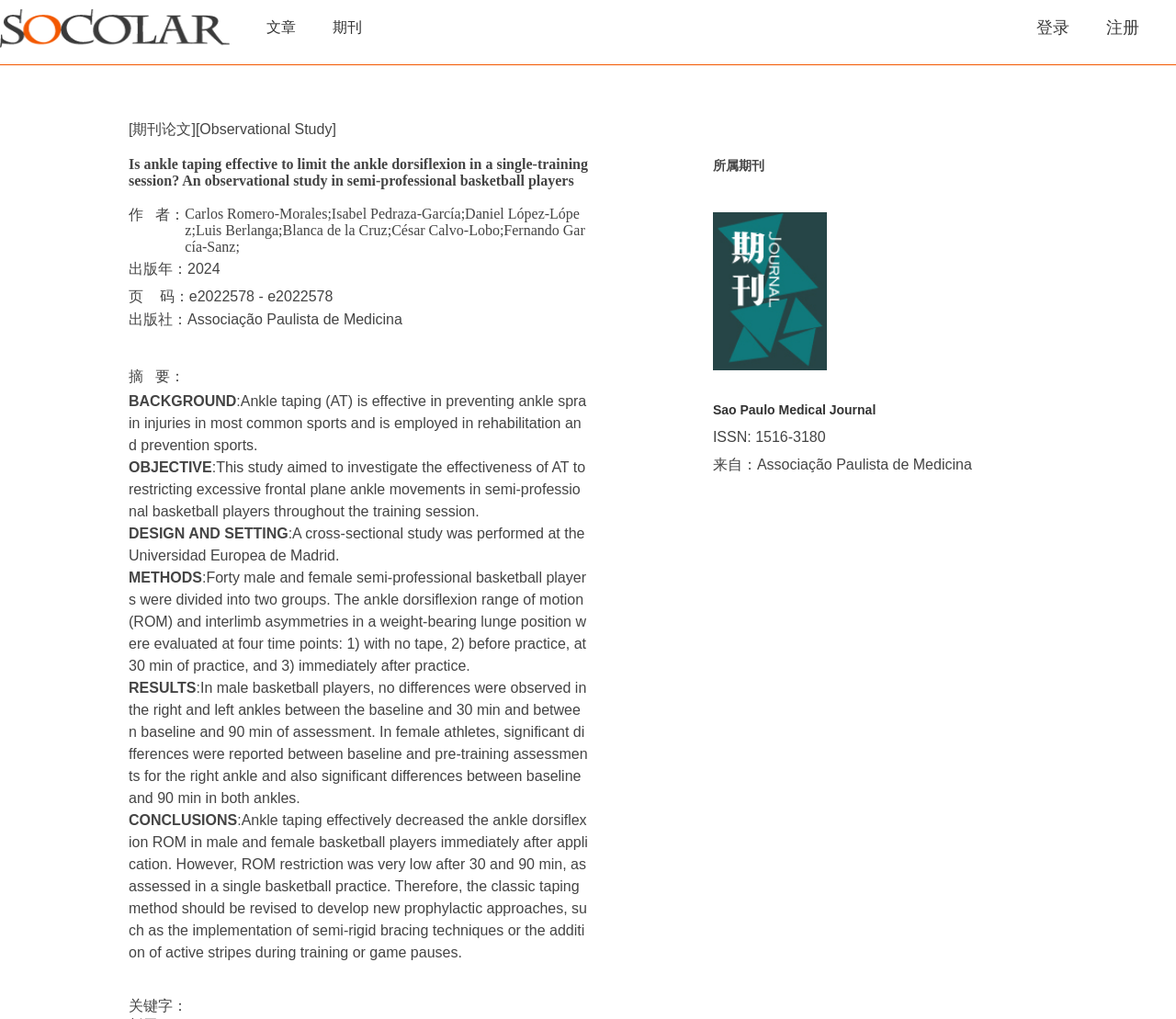Convey a detailed summary of the webpage, mentioning all key elements.

The webpage is about a Chinese education company, with a focus on academic publications. At the top, there is a logo image and a navigation menu with links to "文章" (articles), "期刊" (journals), "登录" (login), and "注册" (register).

Below the navigation menu, there is a horizontal separator line. The main content of the page is divided into two sections. The left section takes up about half of the page width and contains a list of academic publication details. The first item in the list has a title "期刊论文" (journal paper) and is followed by several rows of information, including the title of the paper, authors, publication year, page numbers, and abstract. The abstract is a lengthy text that describes the background, objective, design, and results of the study.

The right section of the page takes up about half of the page width and contains information about the journal that the paper is published in. There is a table with several rows, including the journal title, ISSN, and publisher information. There is also an image of the journal's logo.

Overall, the webpage appears to be a detailed page about a specific academic publication, with information about the paper itself and the journal it is published in.